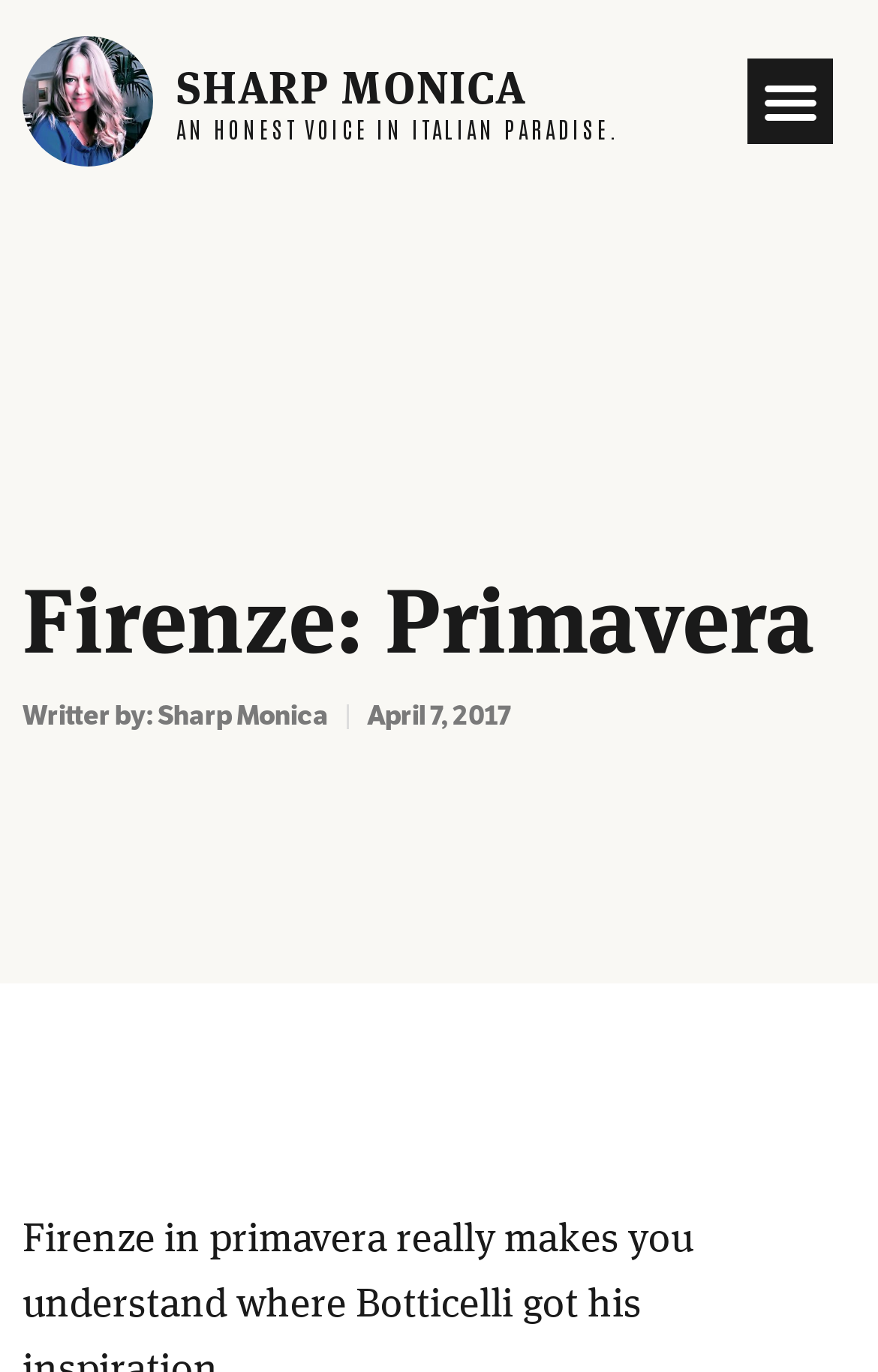Please answer the following question using a single word or phrase: What is the name of the section or category?

Firenze: Primavera